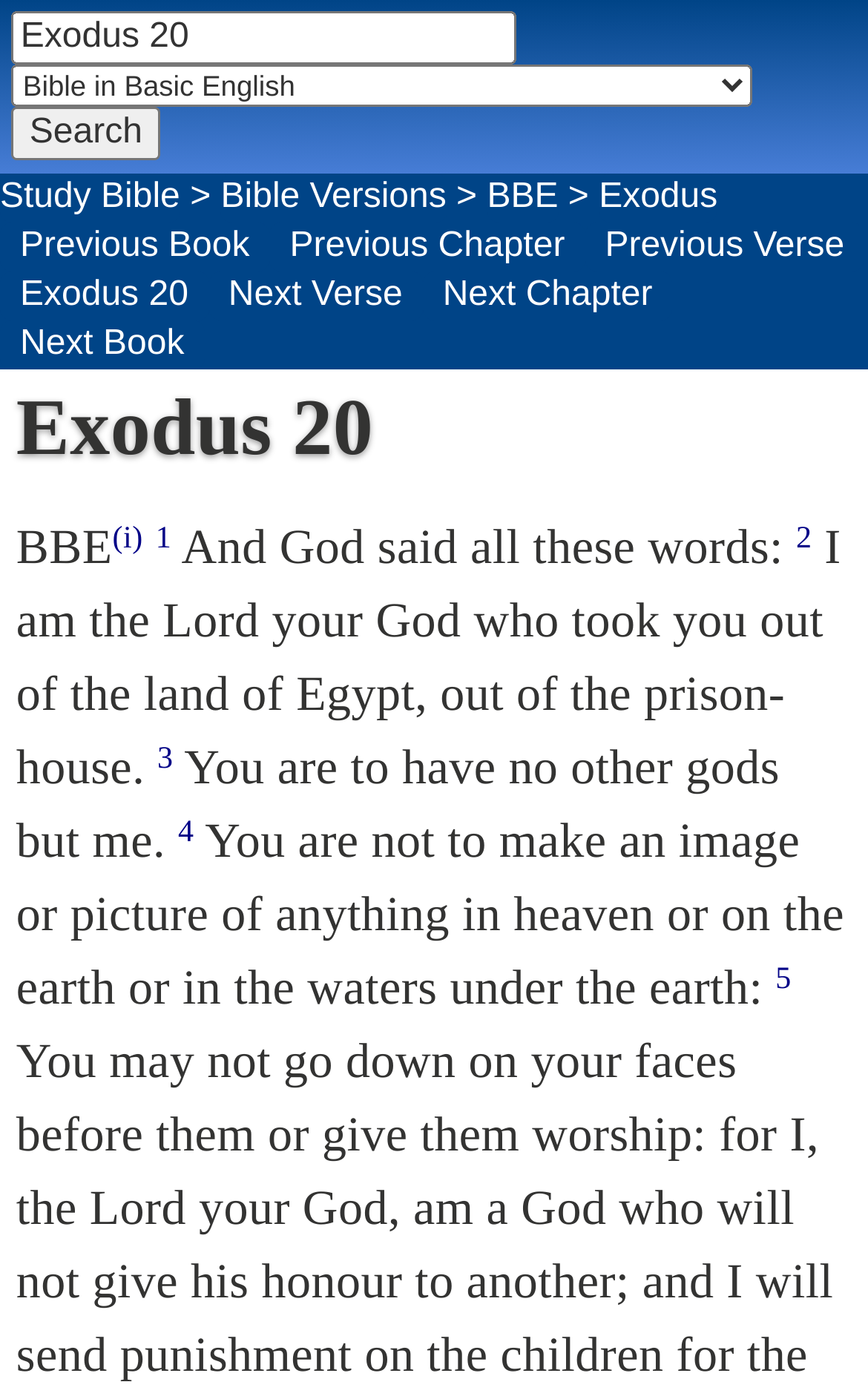Identify the bounding box coordinates of the section to be clicked to complete the task described by the following instruction: "Search for a scripture reference". The coordinates should be four float numbers between 0 and 1, formatted as [left, top, right, bottom].

[0.014, 0.008, 0.596, 0.047]